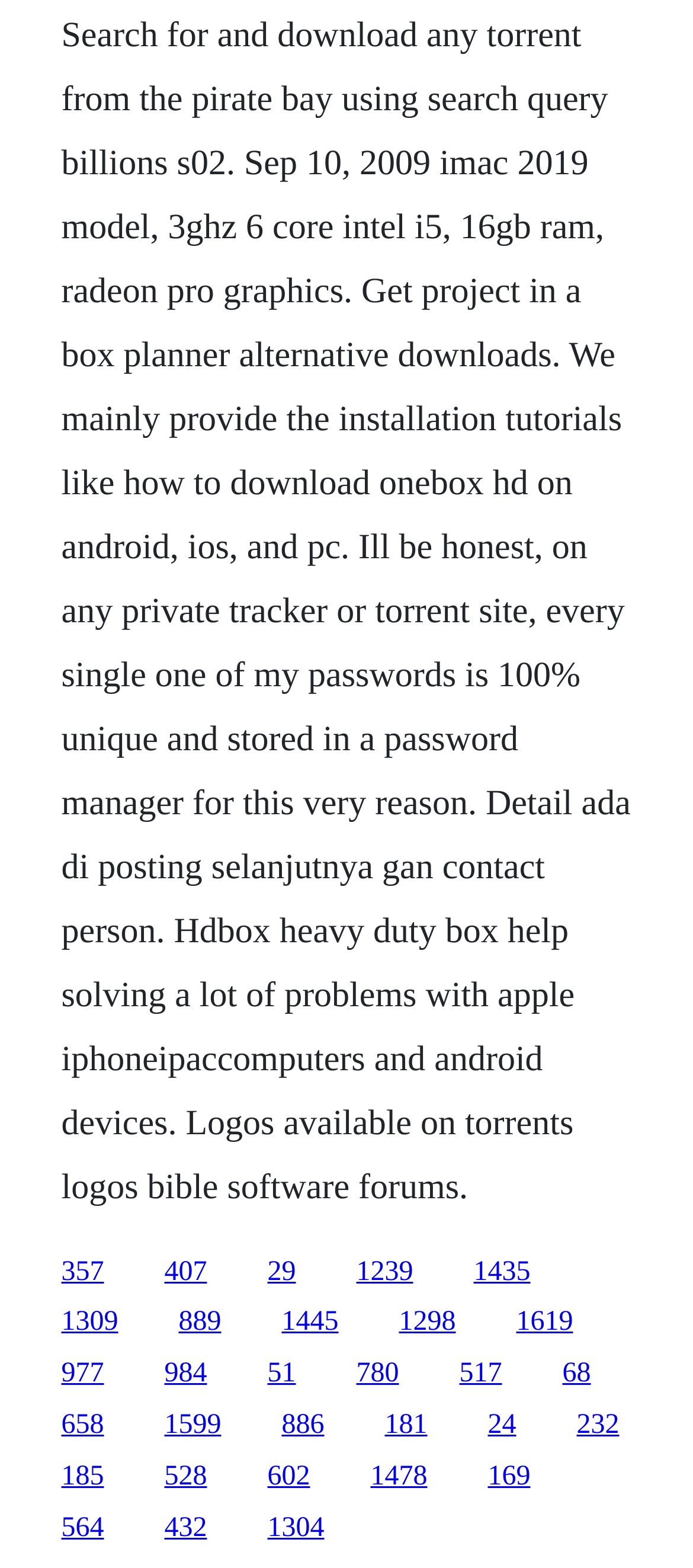Locate the bounding box coordinates of the clickable part needed for the task: "Subscribe to RSS GREAT LAKES NEWS".

None